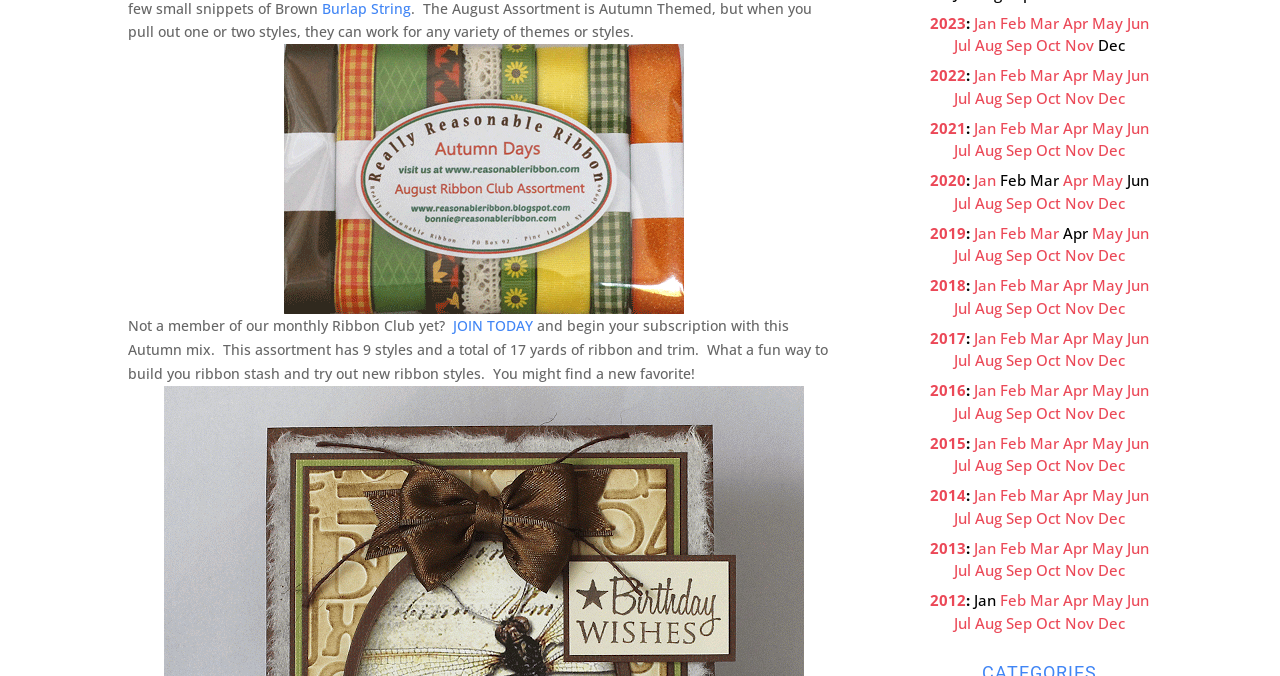Please specify the coordinates of the bounding box for the element that should be clicked to carry out this instruction: "Click the JOIN TODAY link". The coordinates must be four float numbers between 0 and 1, formatted as [left, top, right, bottom].

[0.354, 0.468, 0.416, 0.496]